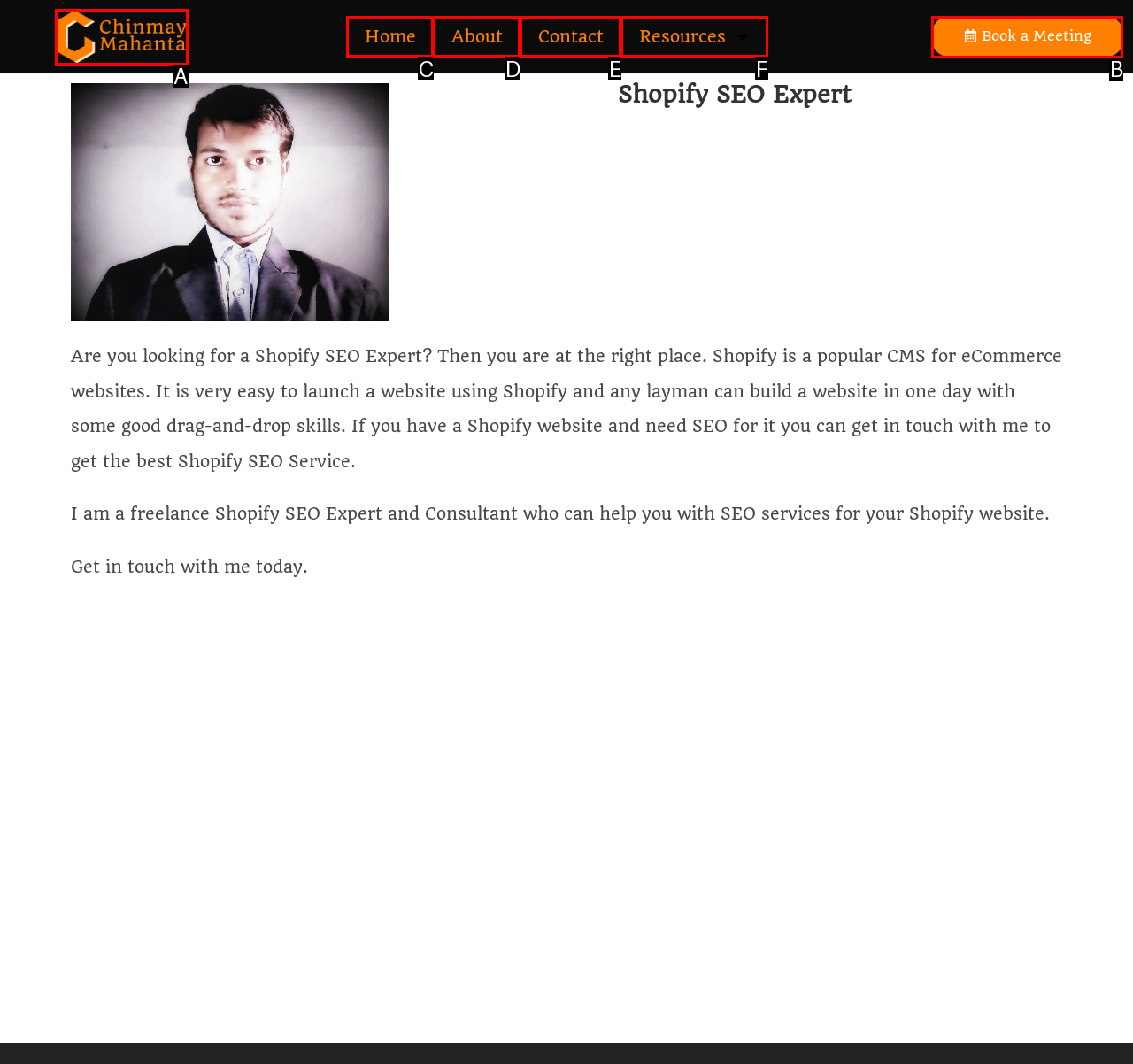Select the letter of the UI element that best matches: Profiles
Answer with the letter of the correct option directly.

None